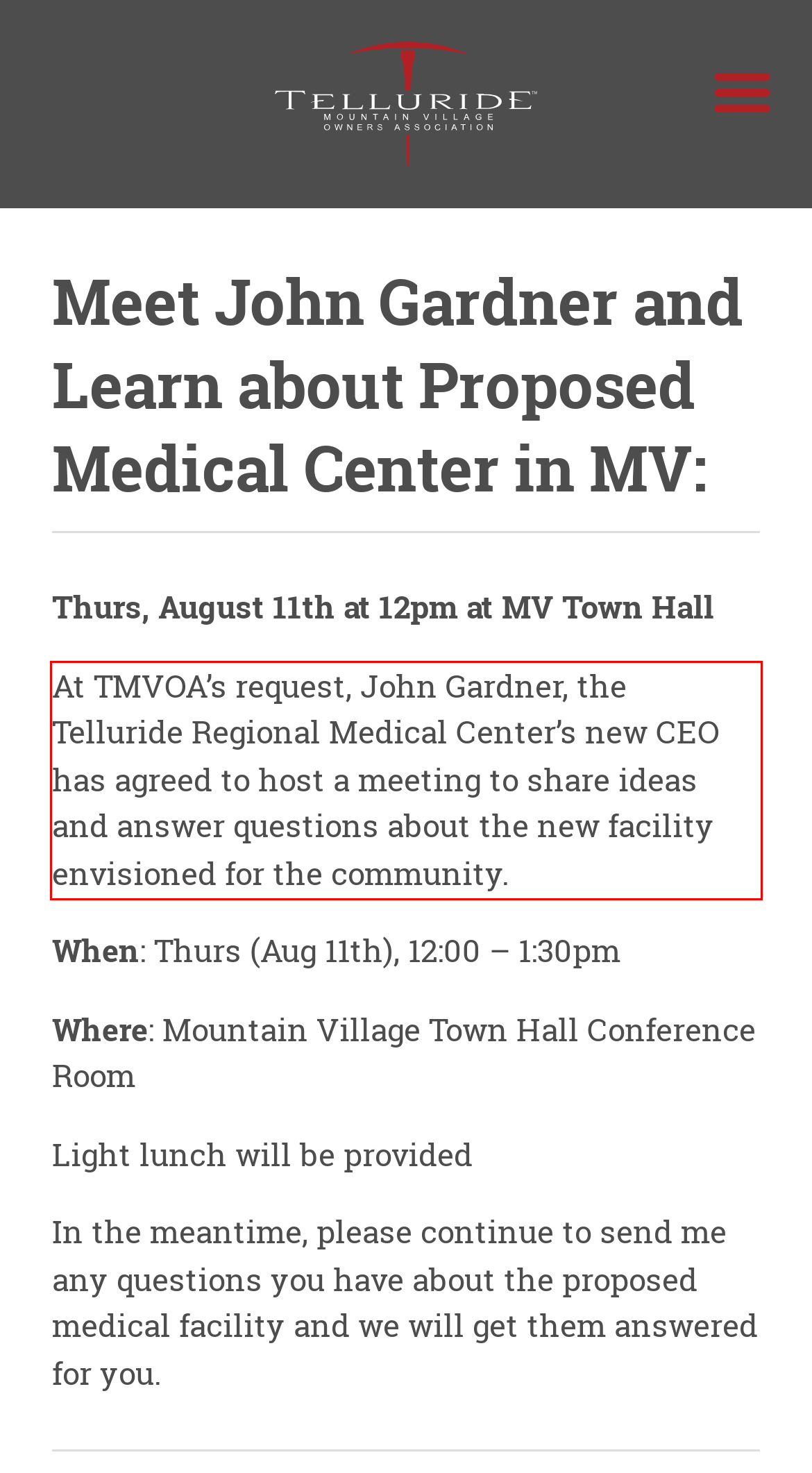Extract and provide the text found inside the red rectangle in the screenshot of the webpage.

At TMVOA’s request, John Gardner, the Telluride Regional Medical Center’s new CEO has agreed to host a meeting to share ideas and answer questions about the new facility envisioned for the community.